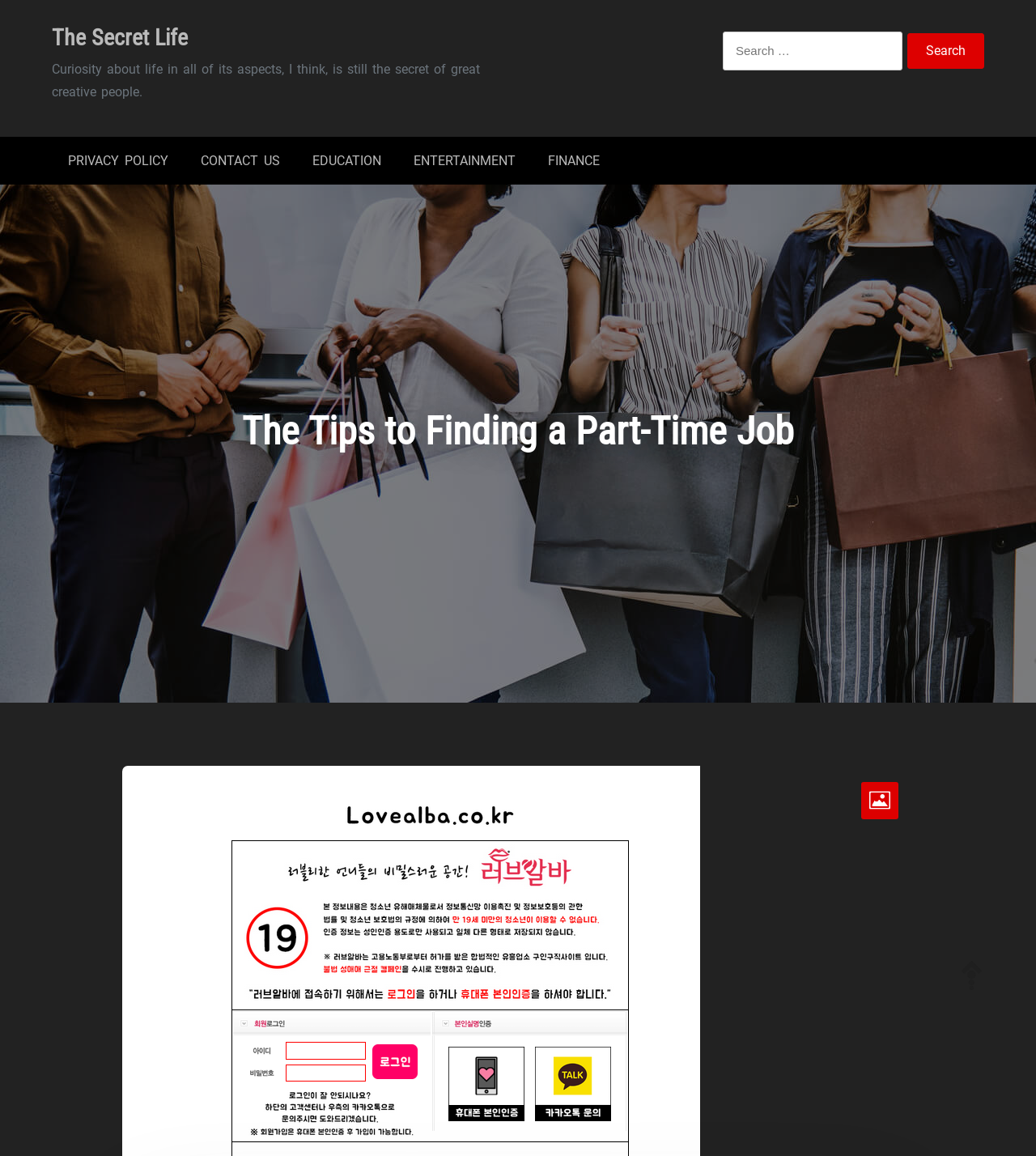Locate the bounding box coordinates of the element you need to click to accomplish the task described by this instruction: "Read PRIVACY POLICY".

[0.05, 0.118, 0.178, 0.16]